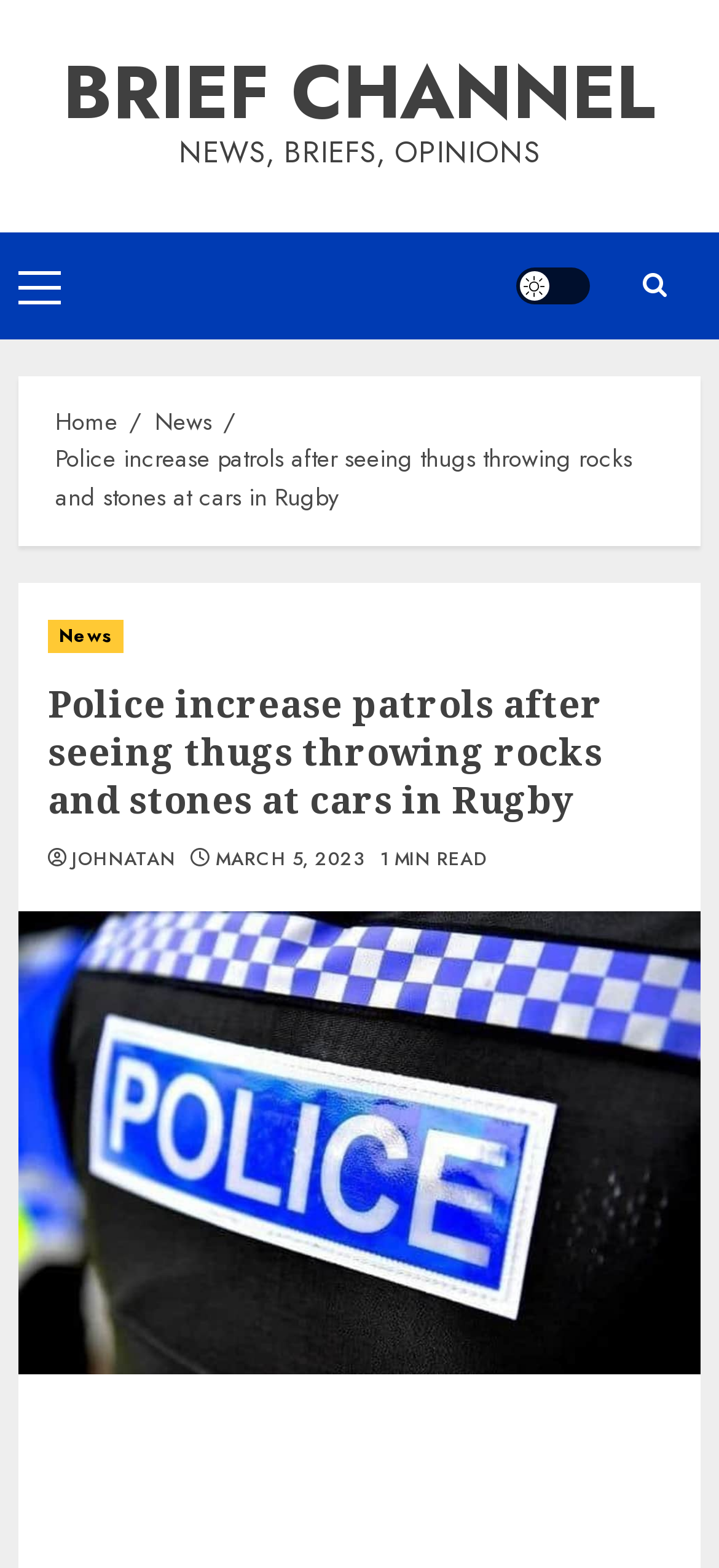Locate the bounding box of the user interface element based on this description: "Primary Menu".

[0.026, 0.171, 0.085, 0.192]